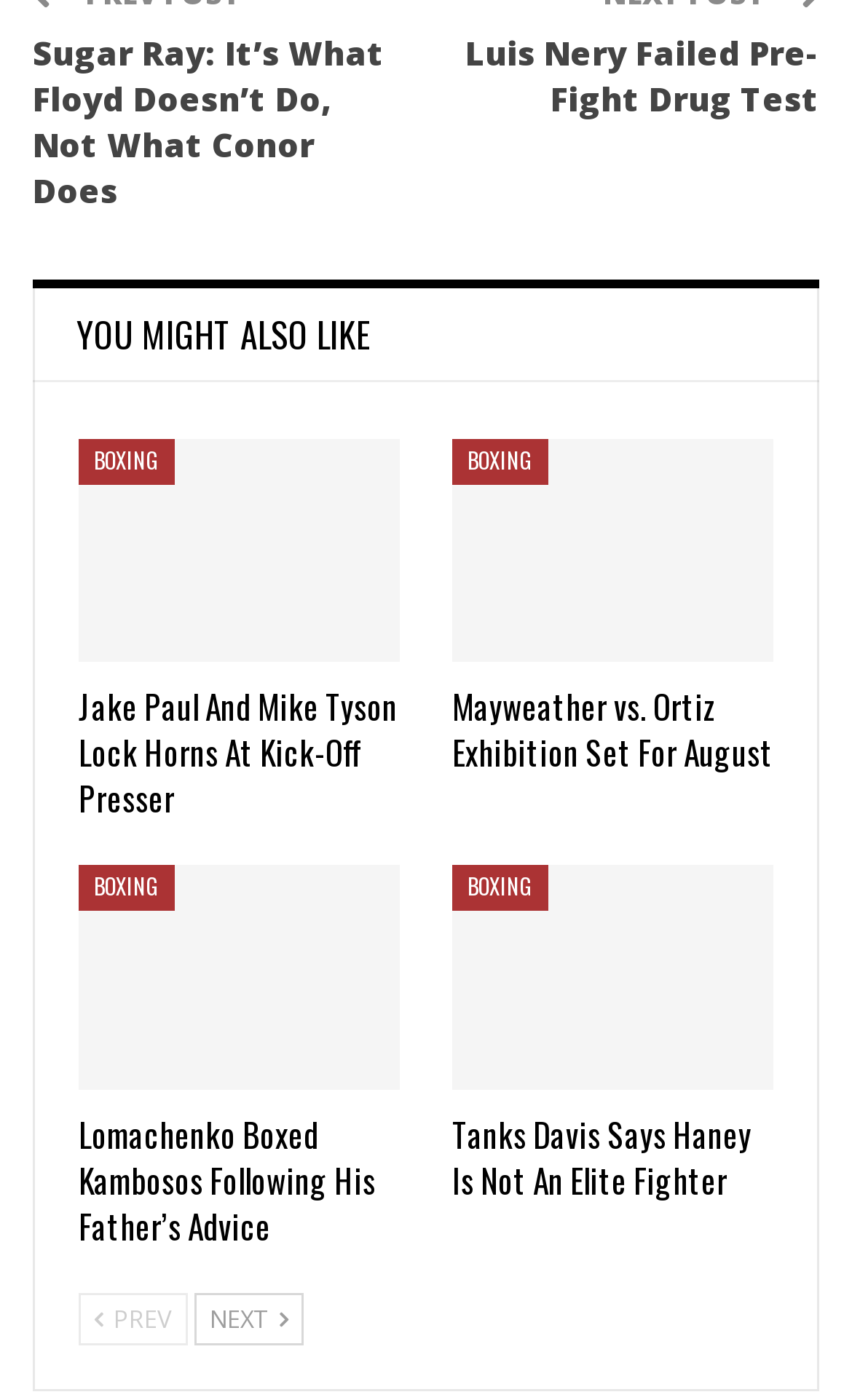Determine the bounding box coordinates of the region I should click to achieve the following instruction: "go to the previous page". Ensure the bounding box coordinates are four float numbers between 0 and 1, i.e., [left, top, right, bottom].

[0.092, 0.924, 0.221, 0.962]